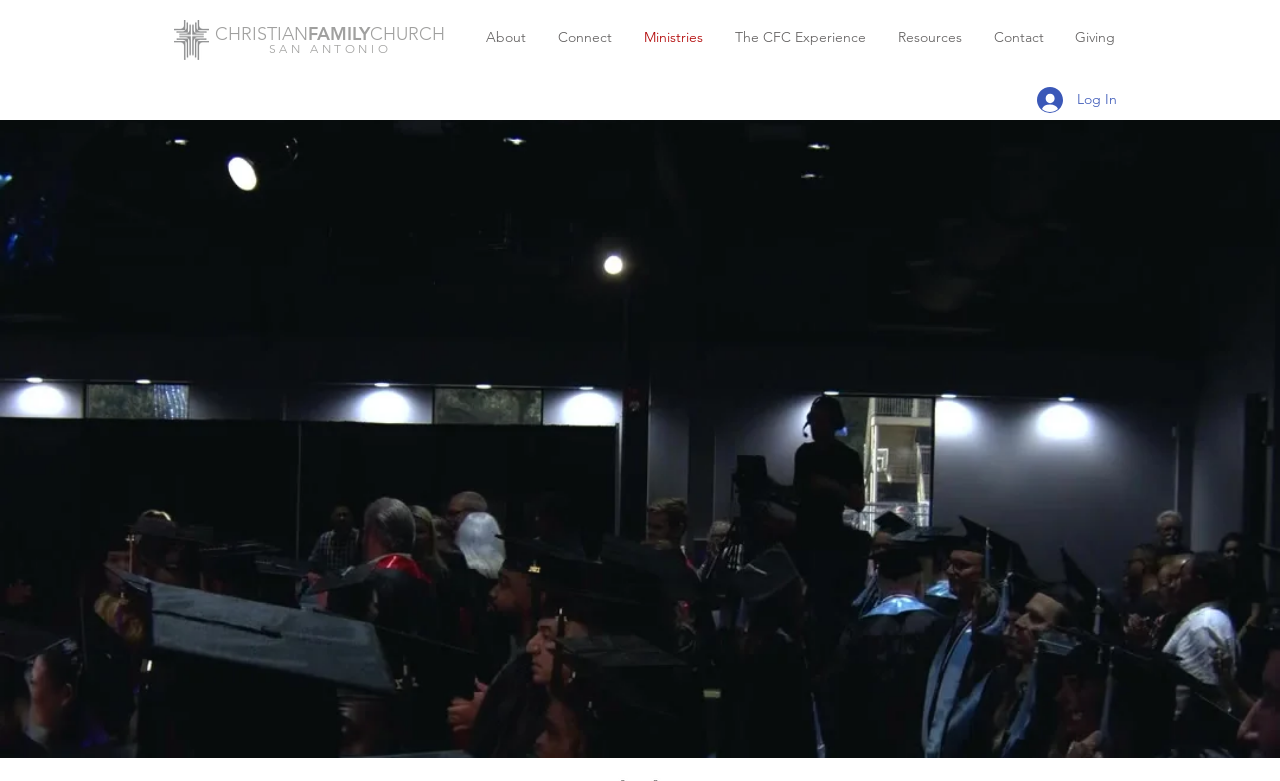Please find the bounding box coordinates for the clickable element needed to perform this instruction: "Click the Cross link".

[0.136, 0.026, 0.163, 0.077]